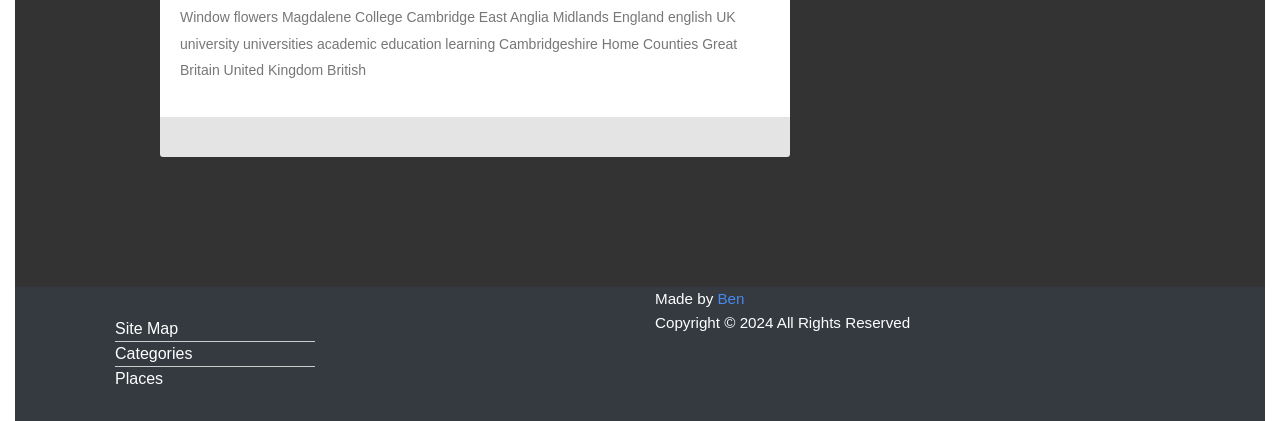Who is the creator of the website?
We need a detailed and exhaustive answer to the question. Please elaborate.

The StaticText element with bounding box coordinates [0.512, 0.689, 0.561, 0.729] contains the text 'Made by', and the link element with coordinate [0.561, 0.689, 0.582, 0.729] contains the text 'Ben', which suggests that Ben is the creator of the website.